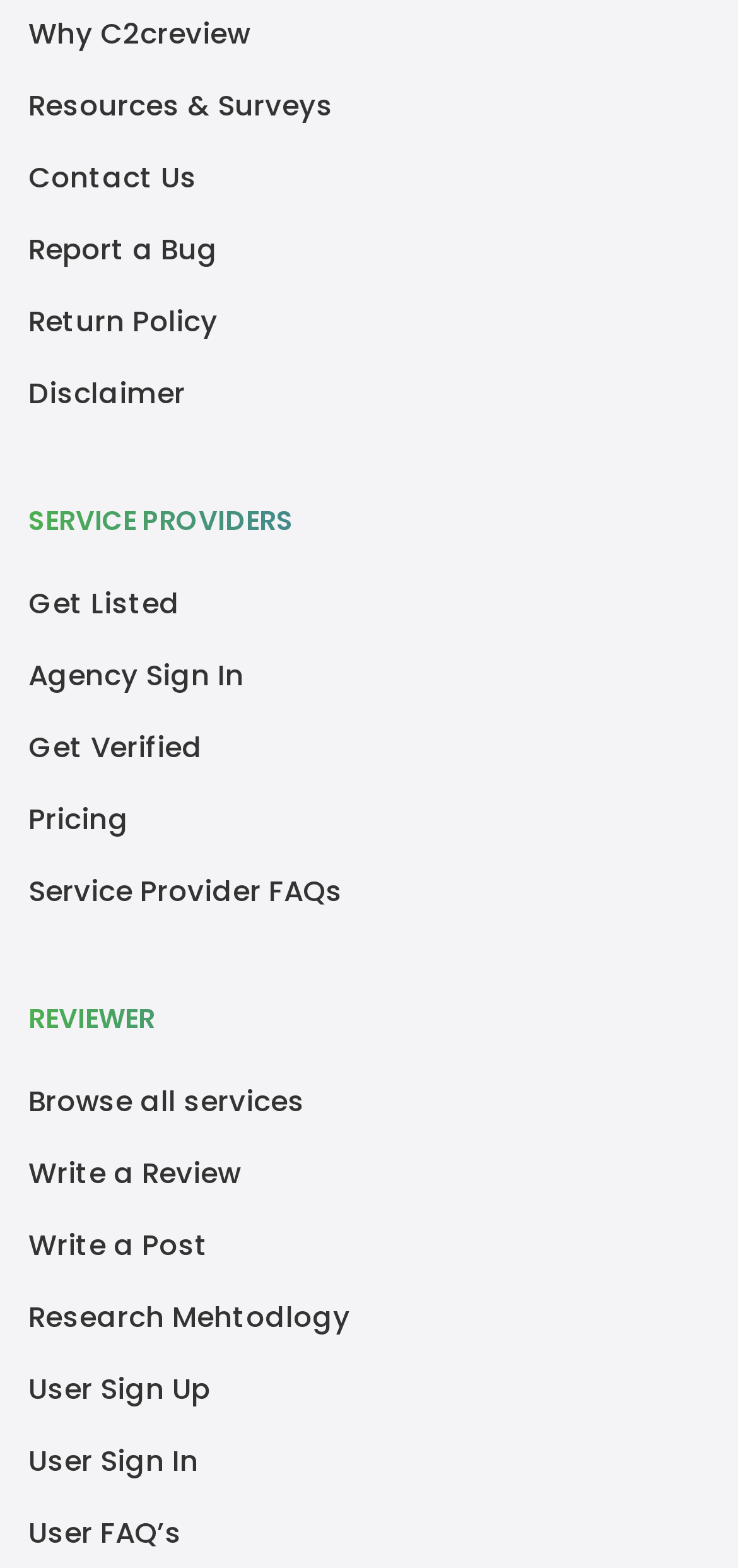Could you please study the image and provide a detailed answer to the question:
What is the purpose of the 'Get Verified' link?

The 'Get Verified' link is located under the 'SERVICE PROVIDERS' heading, suggesting that it is related to service providers. Its purpose is likely to allow service providers to get verified on the platform.